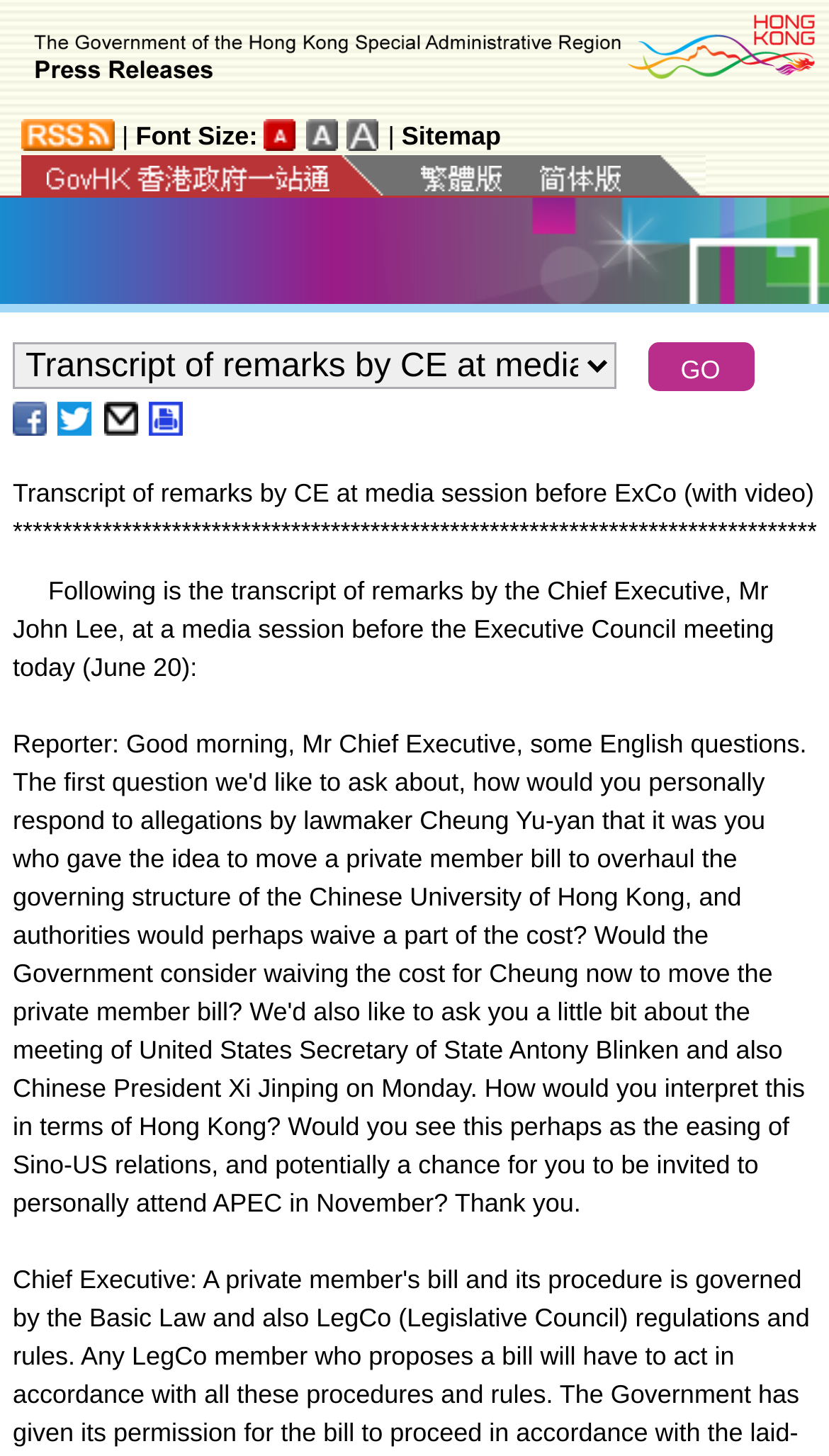Locate the bounding box of the UI element described in the following text: "Tears of the Kingdom Roleplay".

None